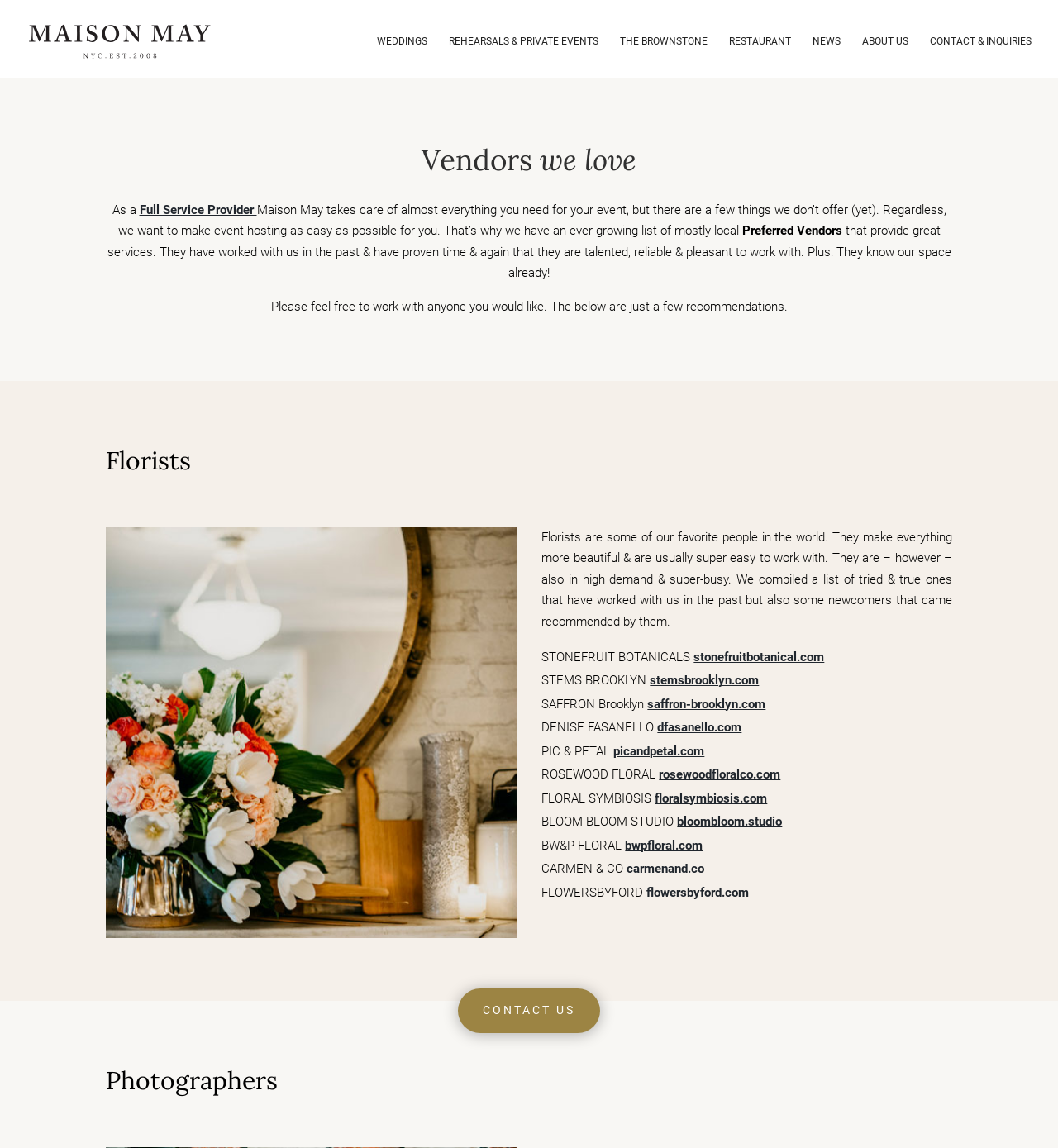Determine the bounding box coordinates for the area that should be clicked to carry out the following instruction: "Ask a question".

None